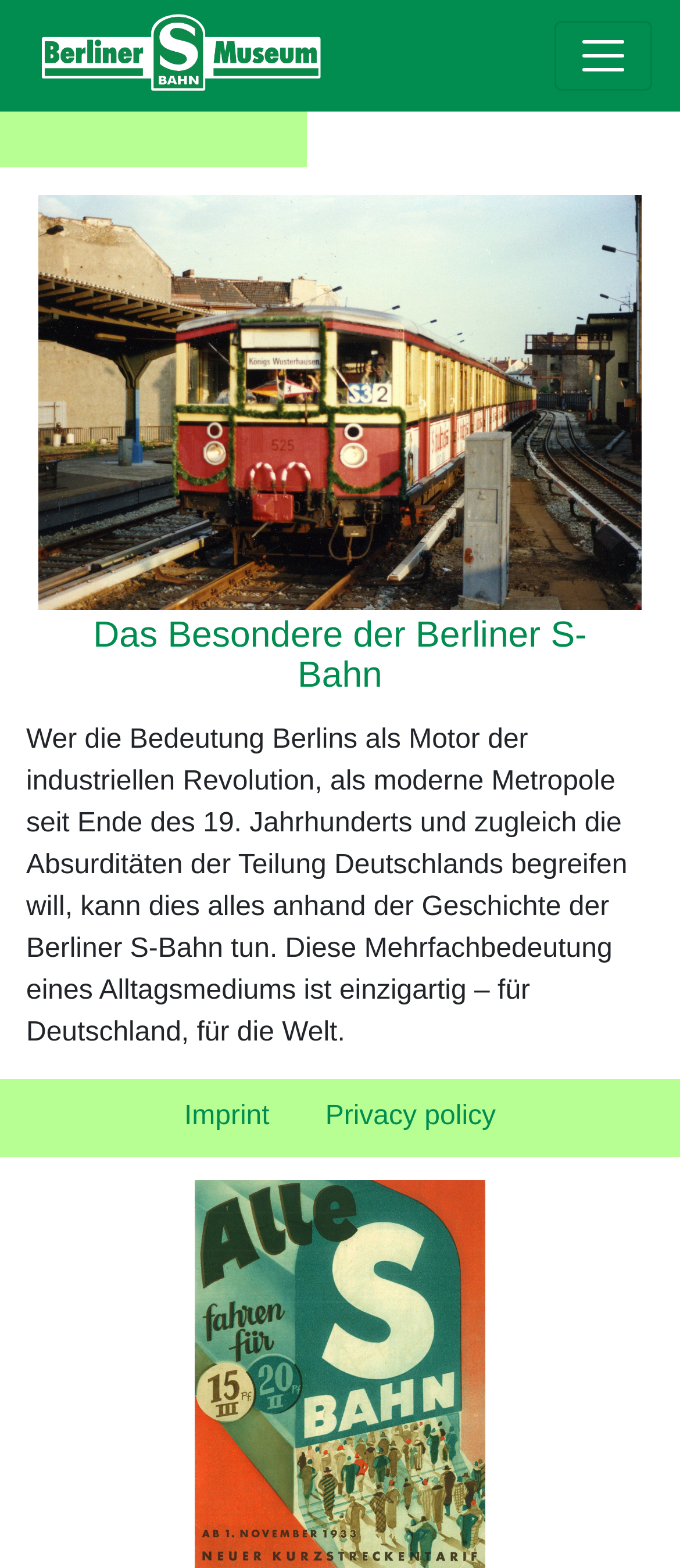Given the description of a UI element: "alt="Logo"", identify the bounding box coordinates of the matching element in the webpage screenshot.

[0.041, 0.009, 0.479, 0.062]